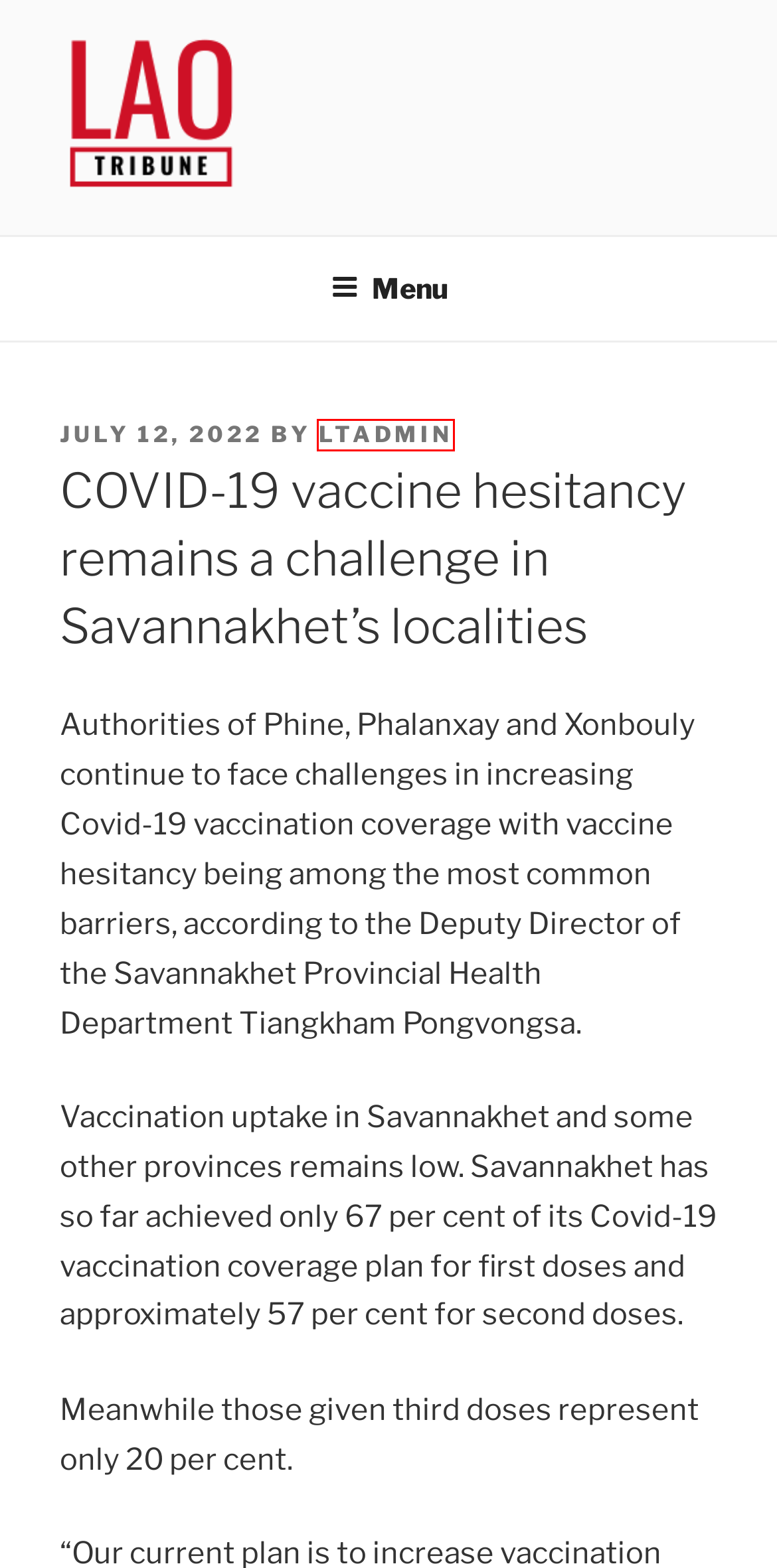Given a screenshot of a webpage with a red bounding box highlighting a UI element, determine which webpage description best matches the new webpage that appears after clicking the highlighted element. Here are the candidates:
A. May 2024 -
B. Back to nature for 9 wild animals at U Minh Ha National Park -
C. Namibia News Digest -
D. Health Archives -
E. Blog Tool, Publishing Platform, and CMS – WordPress.org
F. June 3, 2024 -
G. ltadmin, Author at
H. Business Archives -

G